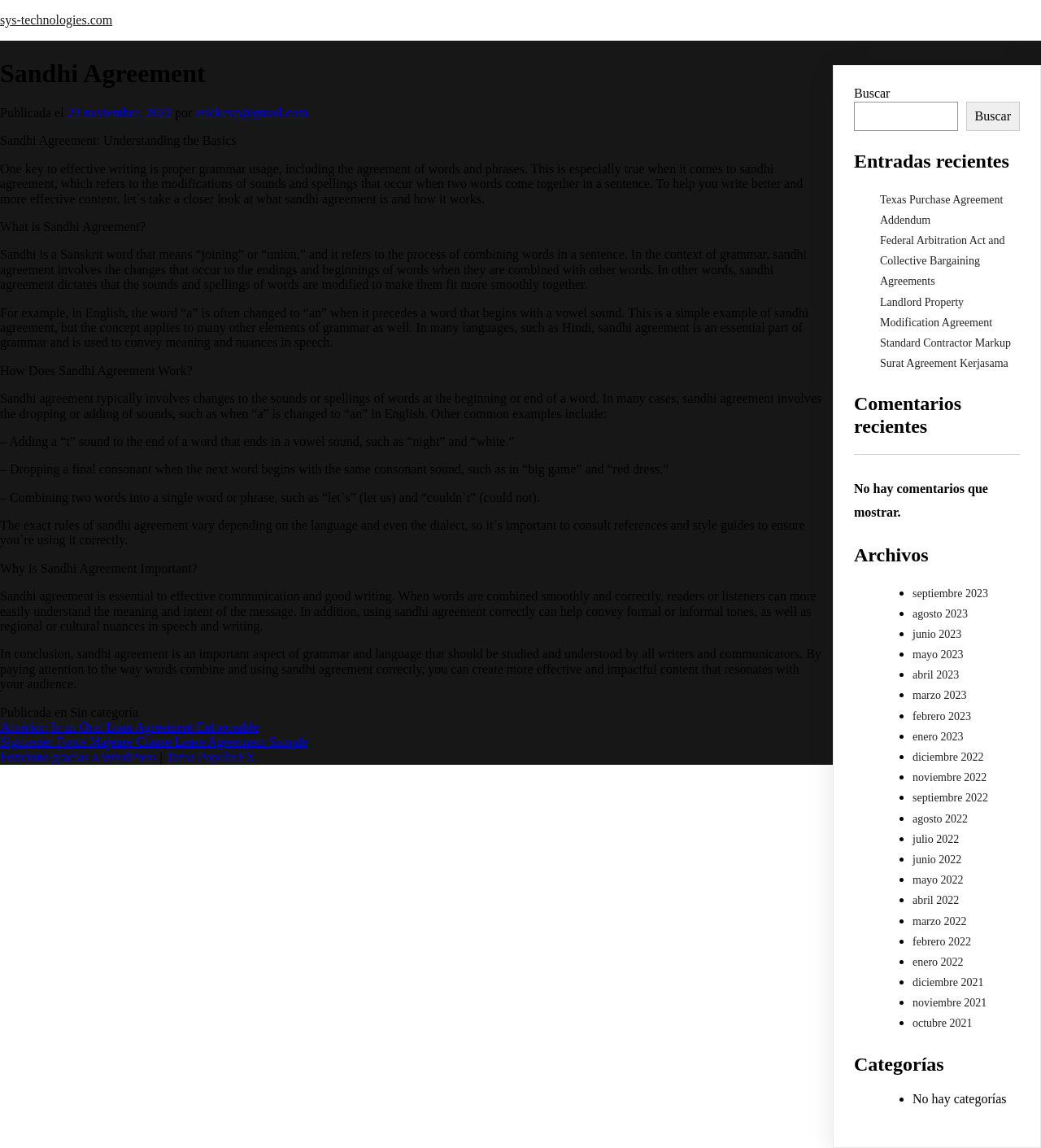Locate the bounding box of the UI element defined by this description: "Funciona gracias a WordPress". The coordinates should be given as four float numbers between 0 and 1, formatted as [left, top, right, bottom].

[0.0, 0.653, 0.154, 0.665]